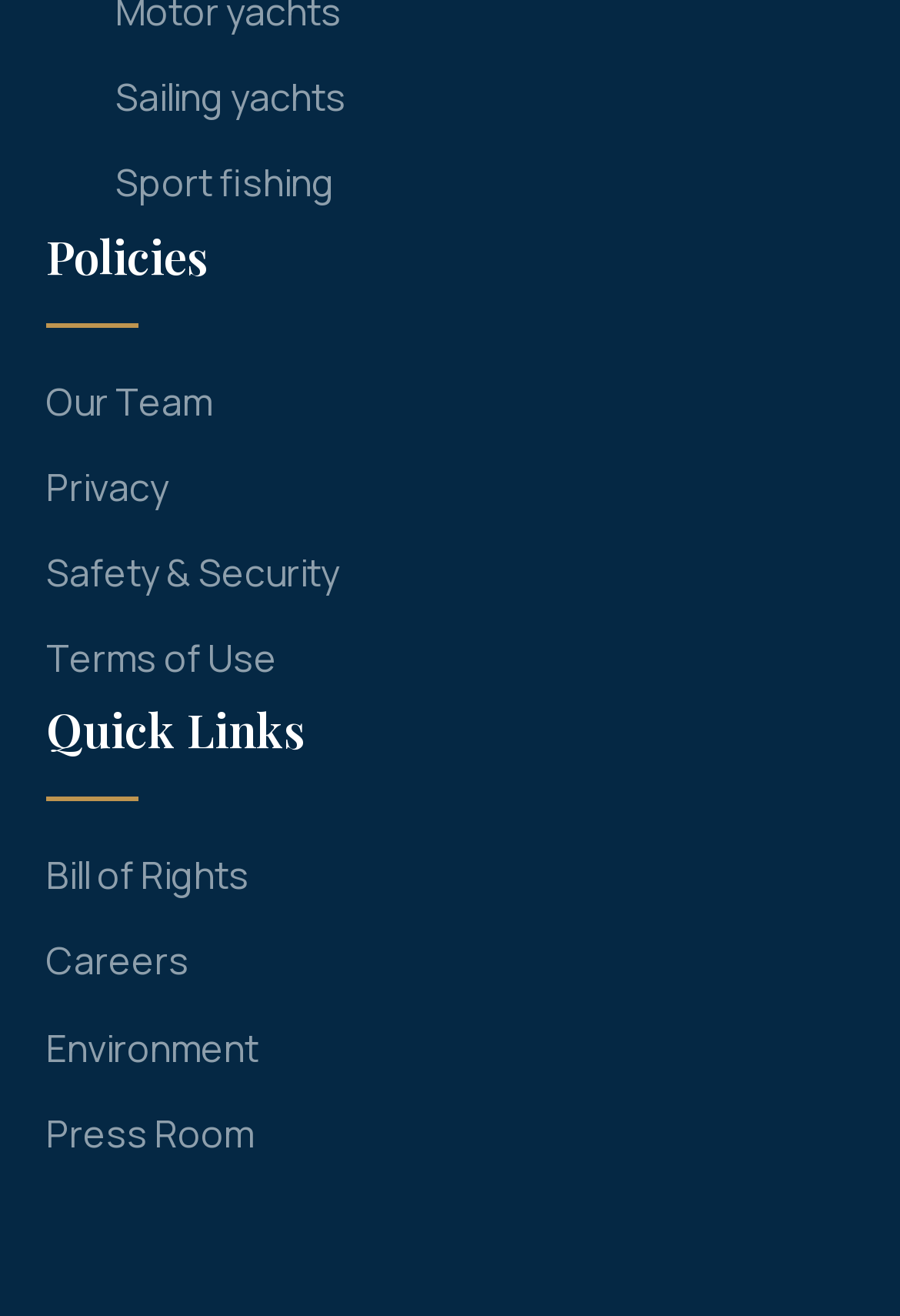What is the second policy listed?
Relying on the image, give a concise answer in one word or a brief phrase.

Our Team